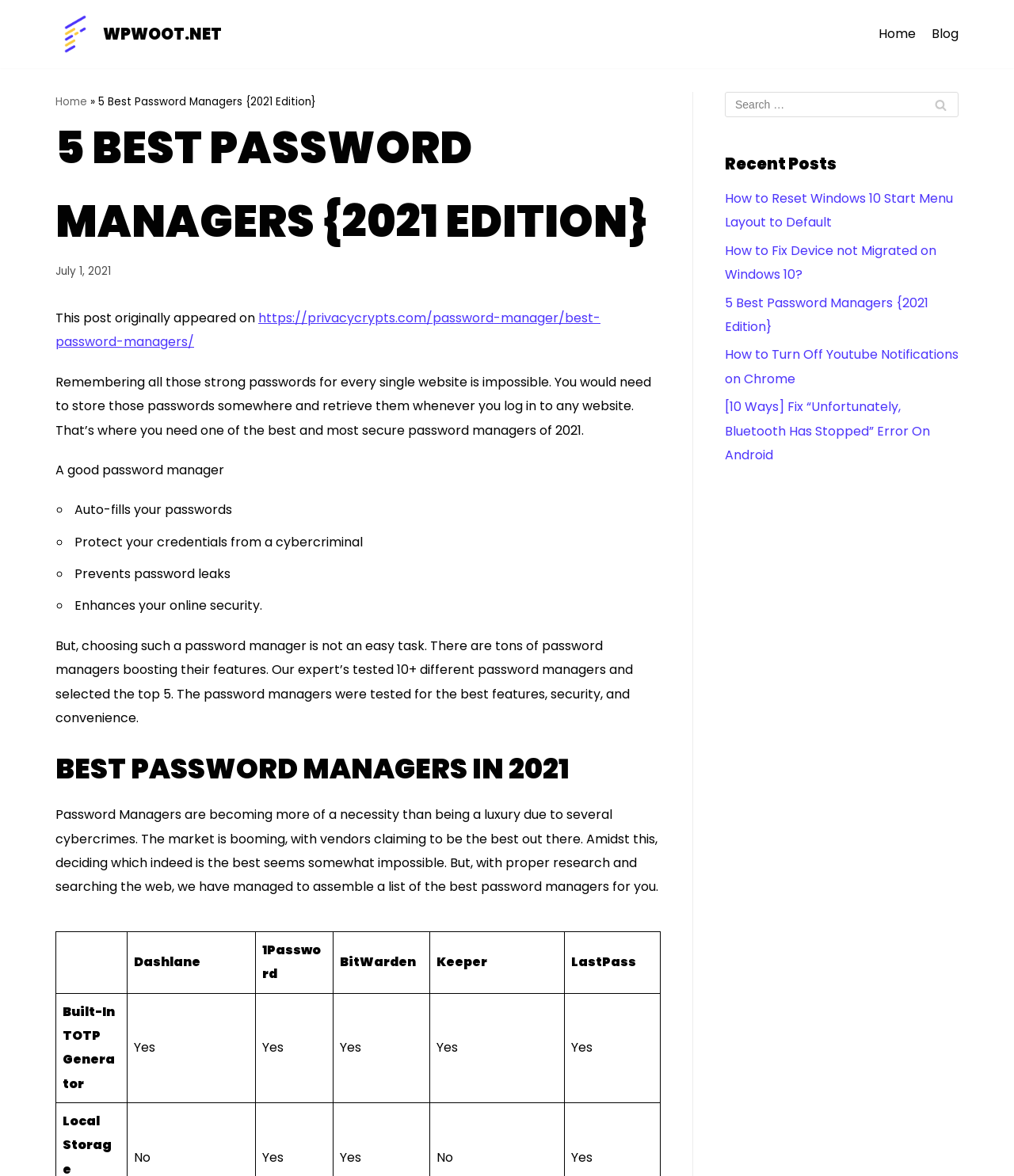What is one of the benefits of using a password manager?
Please provide a single word or phrase as your answer based on the image.

Prevents password leaks